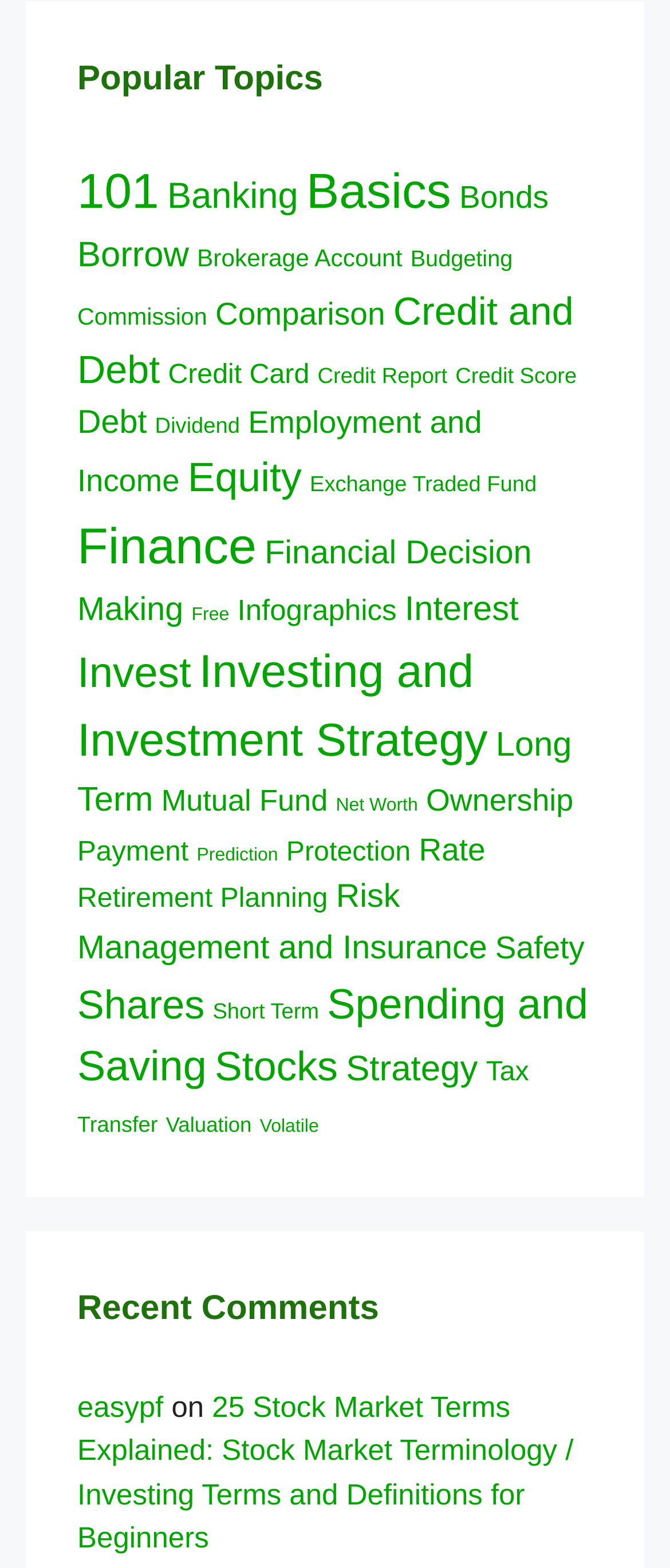Use a single word or phrase to answer the question:
How many topics are listed under Popular Topics?

39